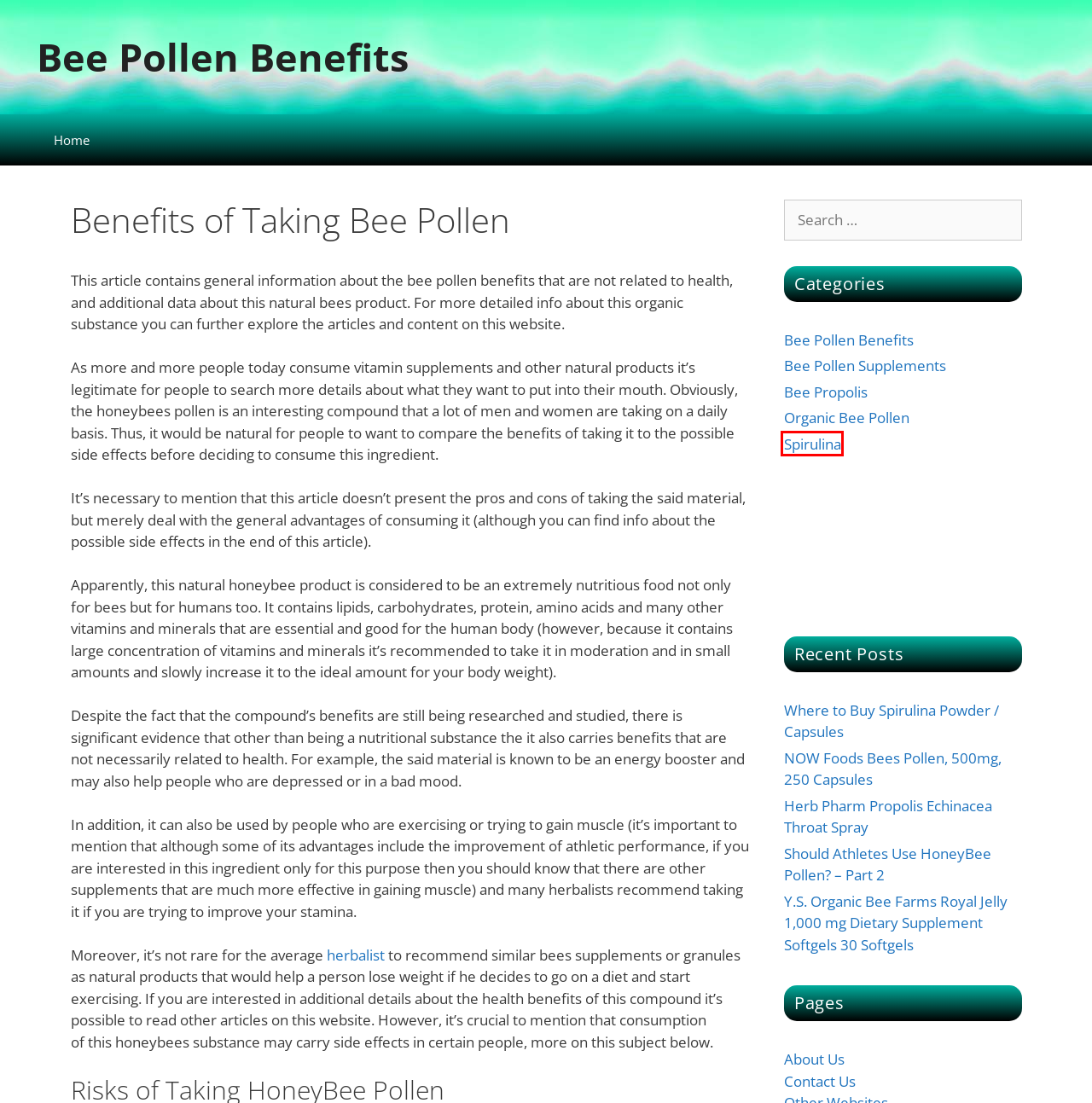Observe the provided screenshot of a webpage with a red bounding box around a specific UI element. Choose the webpage description that best fits the new webpage after you click on the highlighted element. These are your options:
A. Category: Spirulina | Bee Pollen Benefits
B. Where to Buy Spirulina Powder / Capsules | Bee Pollen Benefits
C. Herb Pharm Propolis Echinacea Throat Spray | Bee Pollen Benefits
D. Should Athletes Use HoneyBee Pollen? – Part 2 | Bee Pollen Benefits
E. Category: Bee Pollen Supplements | Bee Pollen Benefits
F. Category: Bee Propolis | Bee Pollen Benefits
G. Contact Us | Bee Pollen Benefits
H. About Us | Bee Pollen Benefits

A